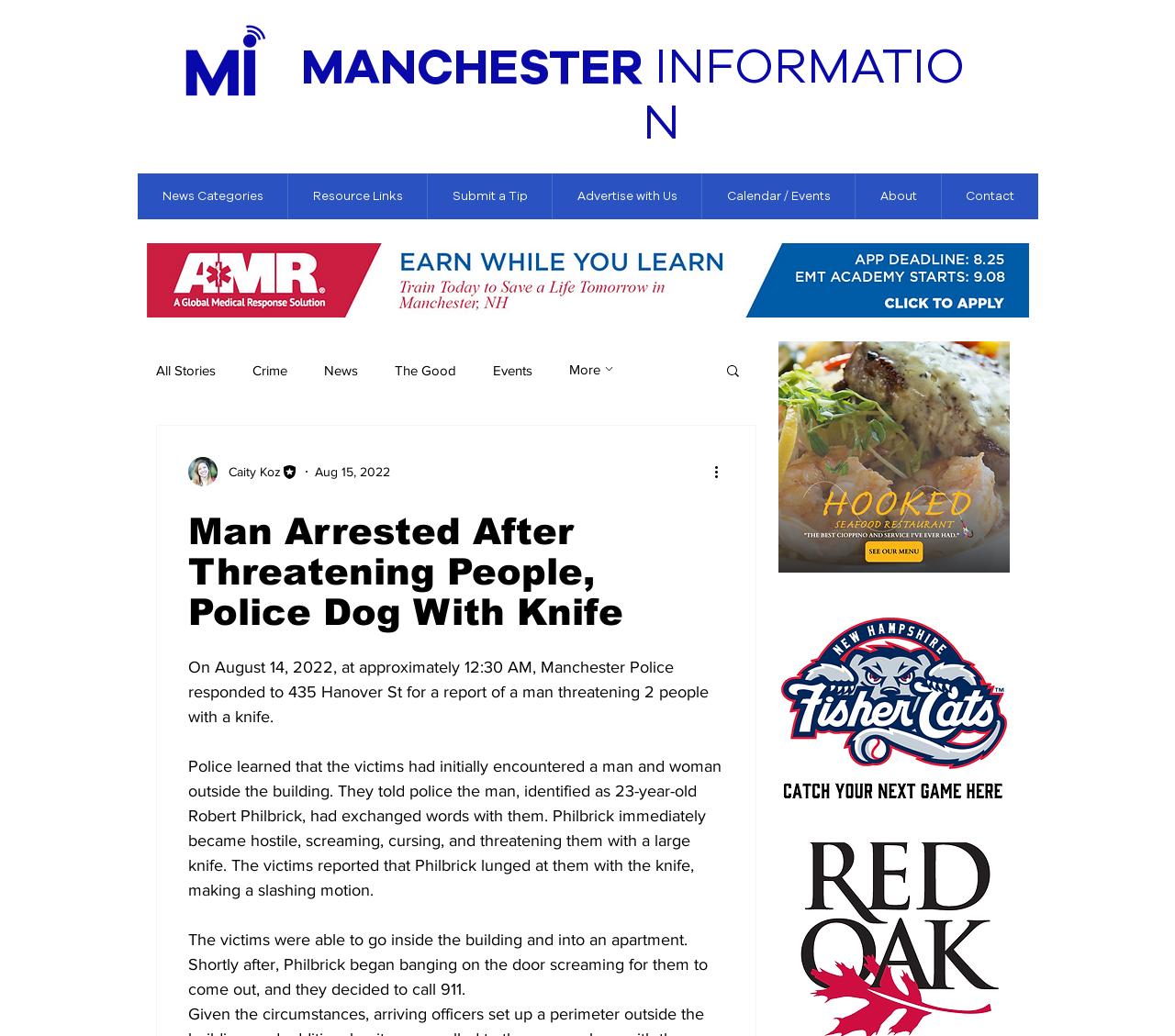Show the bounding box coordinates of the region that should be clicked to follow the instruction: "Click the 'More actions' button."

[0.605, 0.445, 0.624, 0.466]